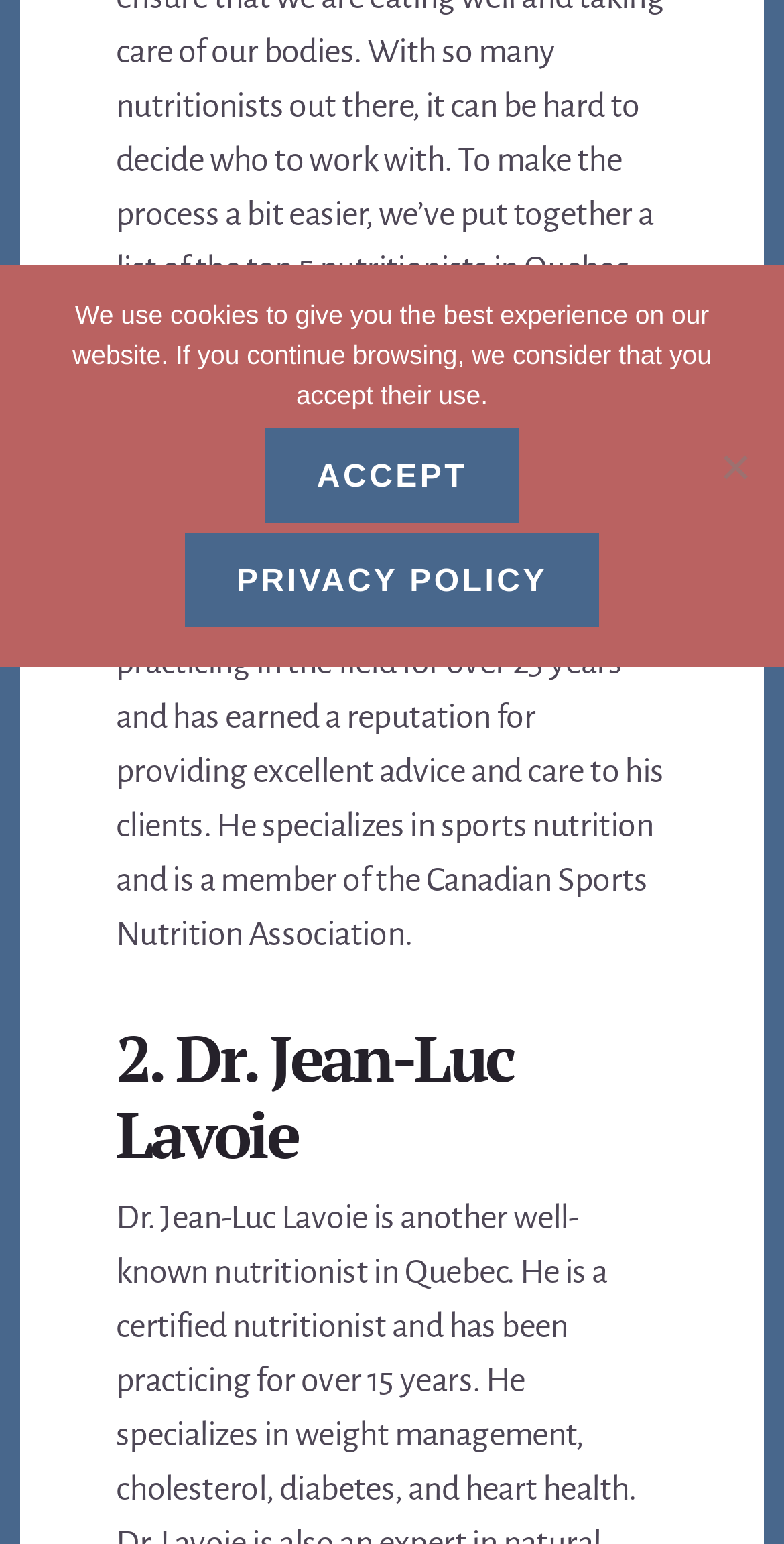Determine the bounding box of the UI component based on this description: "Accept". The bounding box coordinates should be four float values between 0 and 1, i.e., [left, top, right, bottom].

[0.337, 0.277, 0.663, 0.339]